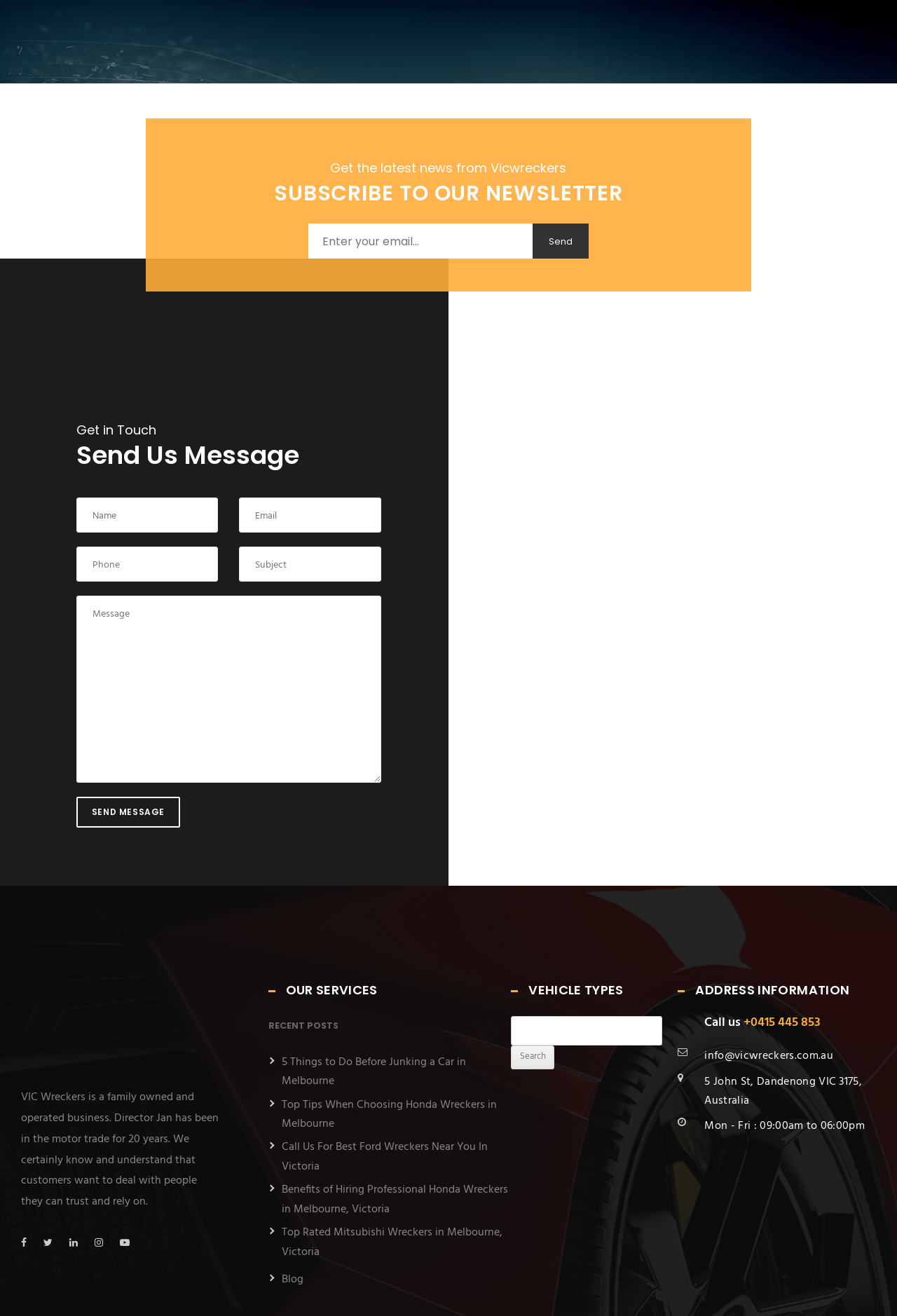What is the purpose of the form with the heading 'SUBSCRIBE TO OUR NEWSLETTER'?
Please respond to the question with a detailed and well-explained answer.

The form with the heading 'SUBSCRIBE TO OUR NEWSLETTER' contains a textbox to enter email and a send button, indicating that the purpose of this form is to subscribe to the newsletter.